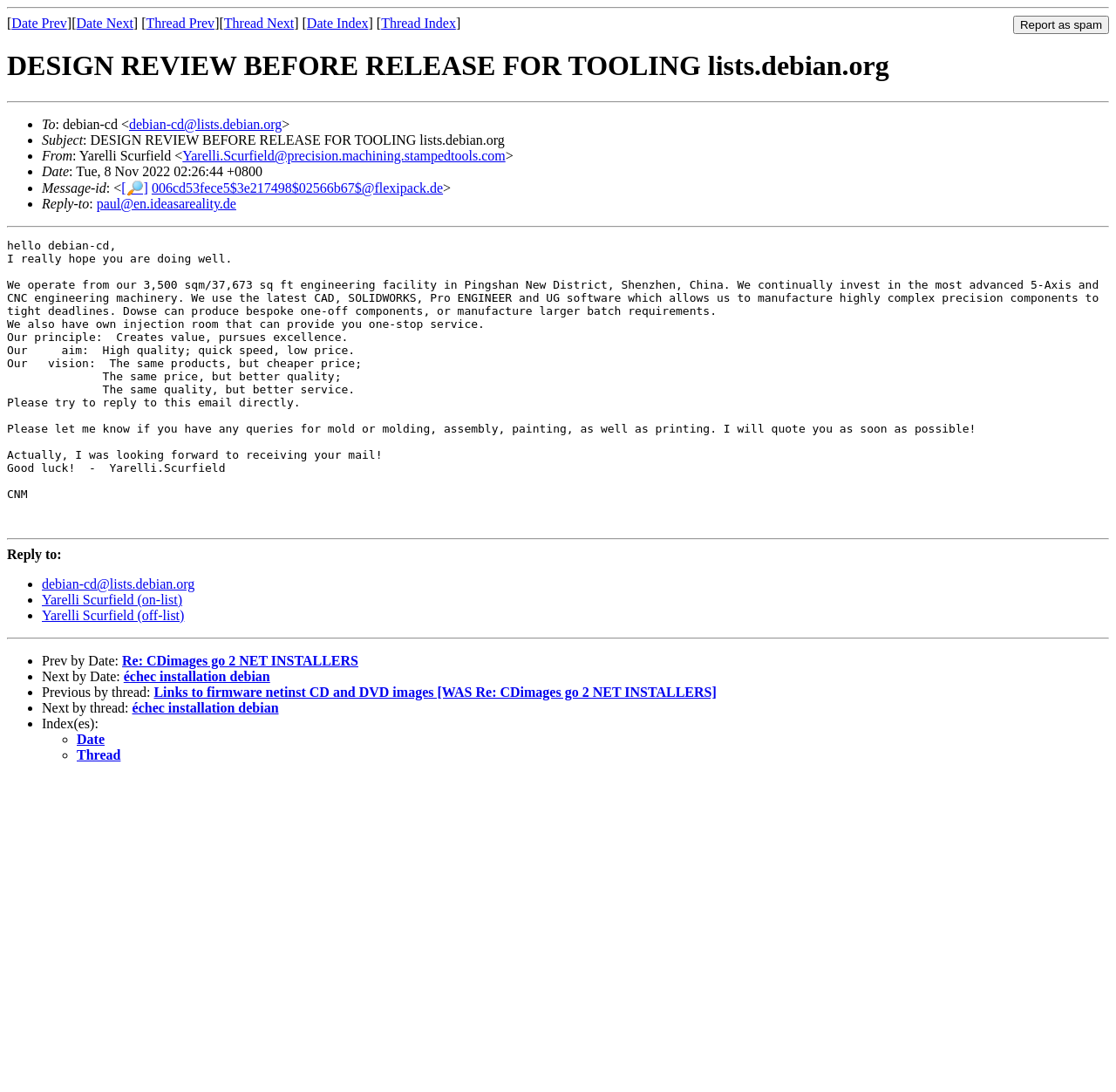Analyze and describe the webpage in a detailed narrative.

This webpage appears to be an email thread from a mailing list, specifically the Debian CD list. The page is divided into several sections. At the top, there is a horizontal separator, followed by a button to report the email as spam and several links to navigate through the email thread, including "Date Prev", "Date Next", "Thread Prev", and "Thread Next".

Below this section, there is a heading that displays the subject of the email, "DESIGN REVIEW BEFORE RELEASE FOR TOOLING lists.debian.org". This is followed by another horizontal separator.

The next section contains a list of details about the email, including the sender's name and email address, the date and time the email was sent, and the message ID. Each item in this list is preceded by a bullet point.

The main content of the email is a message from Yarelli Scurfield, who introduces their company, Dowse, and describes their capabilities in manufacturing precision components. The message is quite long and includes several paragraphs of text.

After the main content, there is another horizontal separator, followed by a section that allows the user to reply to the email. This section includes links to reply to the email directly, as well as links to reply to the sender or the entire mailing list.

The final section of the page contains links to navigate through the email thread, including "Prev by Date", "Next by Date", "Previous by thread", and "Next by thread". Each of these links is preceded by a bullet point. There are also links to view the email thread by date or thread, and to view the index of the mailing list.